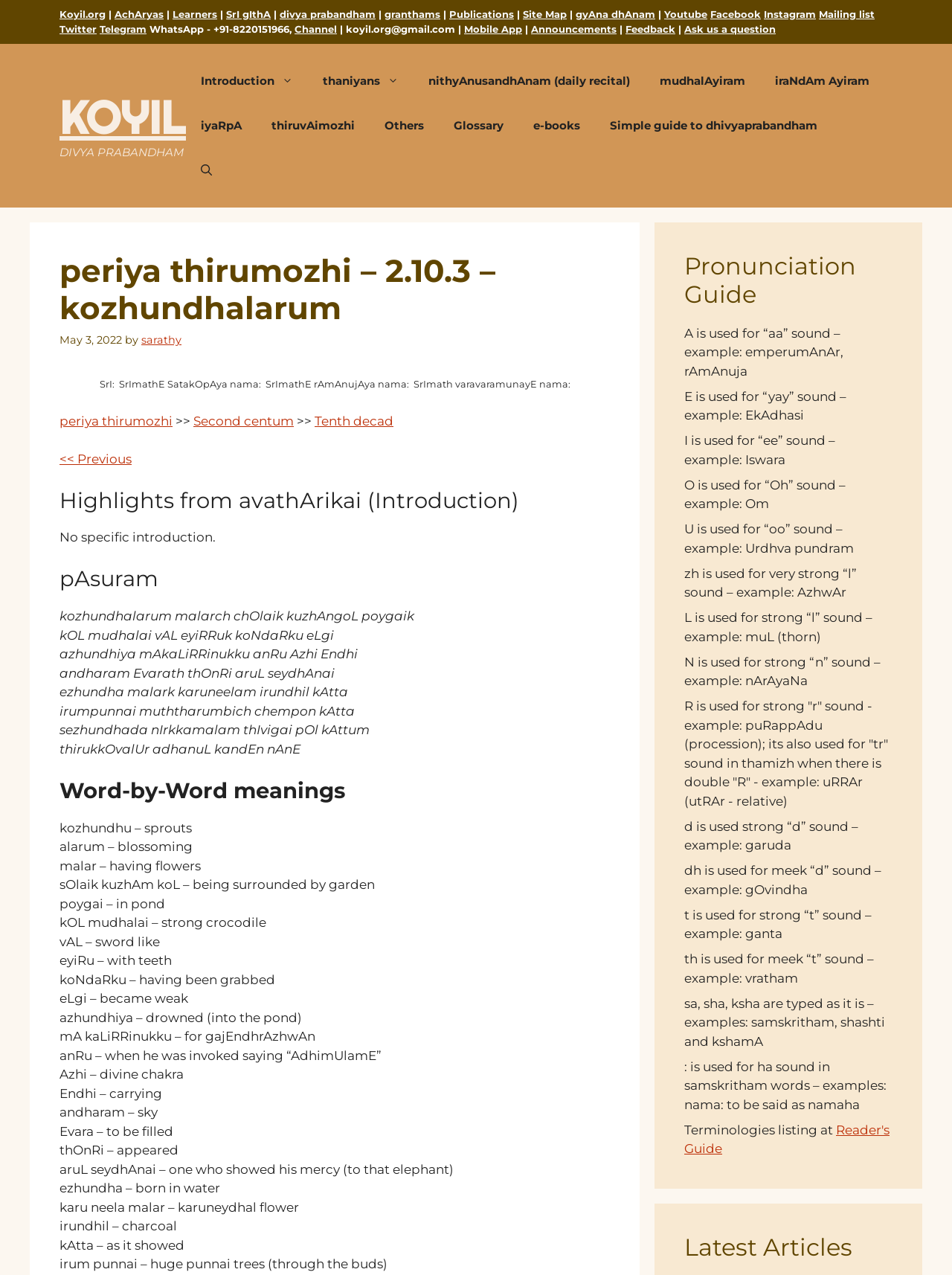Determine the bounding box coordinates for the area that needs to be clicked to fulfill this task: "Open the search". The coordinates must be given as four float numbers between 0 and 1, i.e., [left, top, right, bottom].

[0.195, 0.116, 0.238, 0.151]